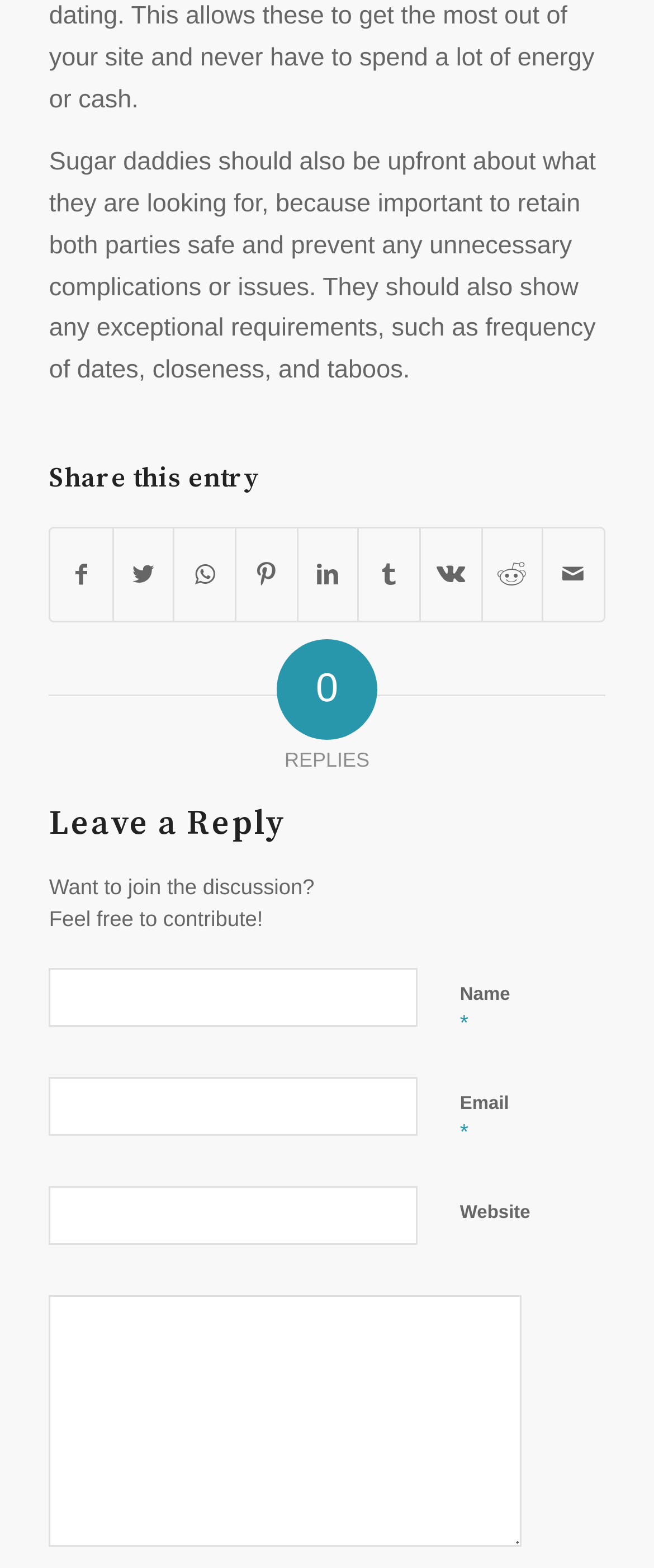Please answer the following query using a single word or phrase: 
How many textboxes are available to leave a reply?

4